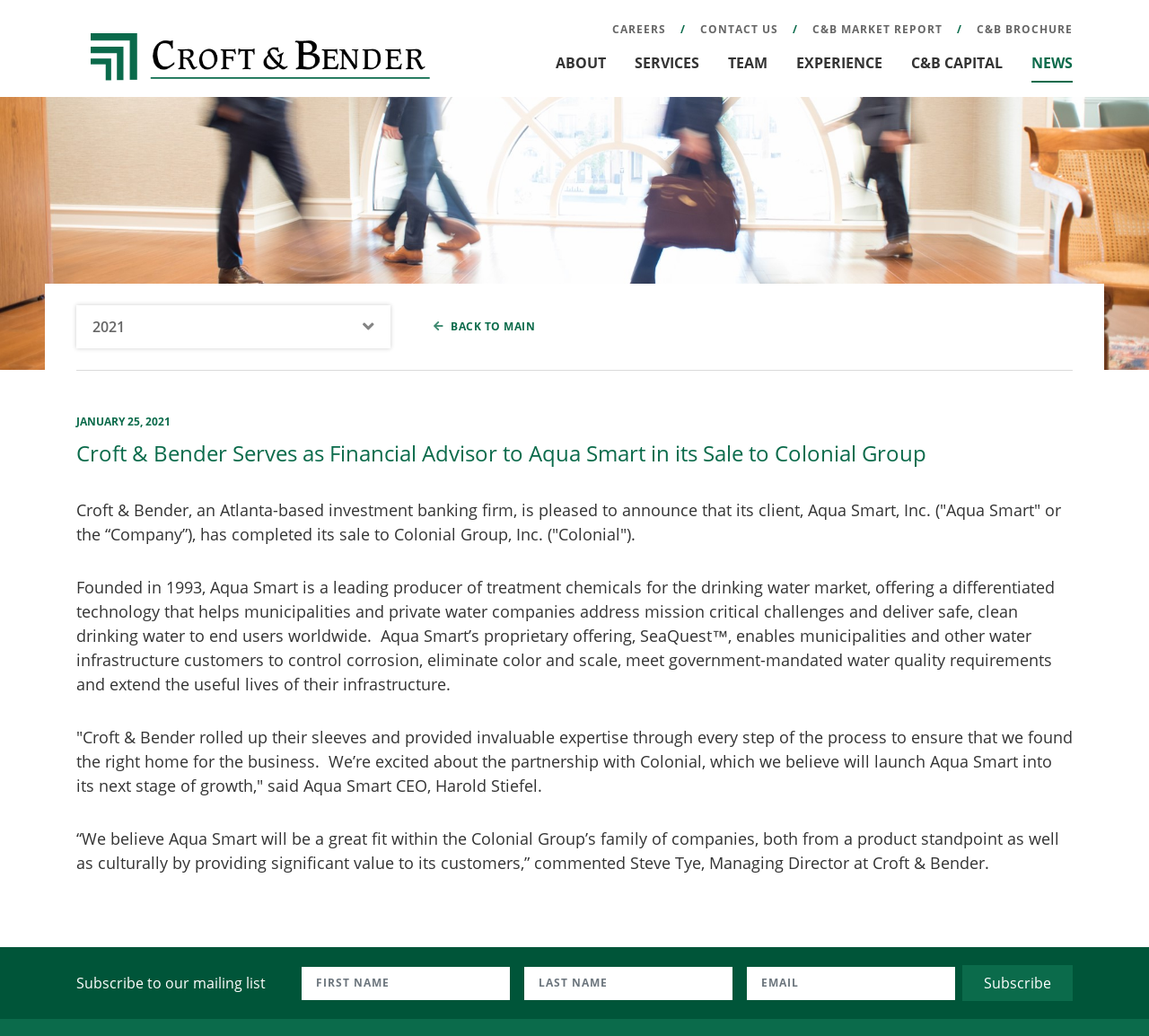Generate a comprehensive description of the webpage content.

The webpage is for Croft & Bender, an investment banking firm. At the top, there is a logo and a navigation menu with links to "ABOUT", "SERVICES", "TEAM", "EXPERIENCE", "C&B CAPITAL", "NEWS", and other pages. The navigation menu is divided into two sections, with the first section containing links to main pages and the second section containing links to more specific pages.

Below the navigation menu, there is a news article section. The most recent article is displayed prominently, with a title "Croft & Bender Serves as Financial Advisor to Aqua Smart in its Sale to Colonial Group" and a brief summary. The article is dated January 25, 2021. The text of the article is divided into several paragraphs, describing the sale of Aqua Smart to Colonial Group and the role of Croft & Bender as financial advisor.

To the right of the news article, there is a section with a button to subscribe to the mailing list. This section contains three text boxes to input first name, last name, and email, and a "Subscribe" button.

At the bottom of the page, there is a horizontal separator line. Above the separator line, there is a link to go back to the main page.